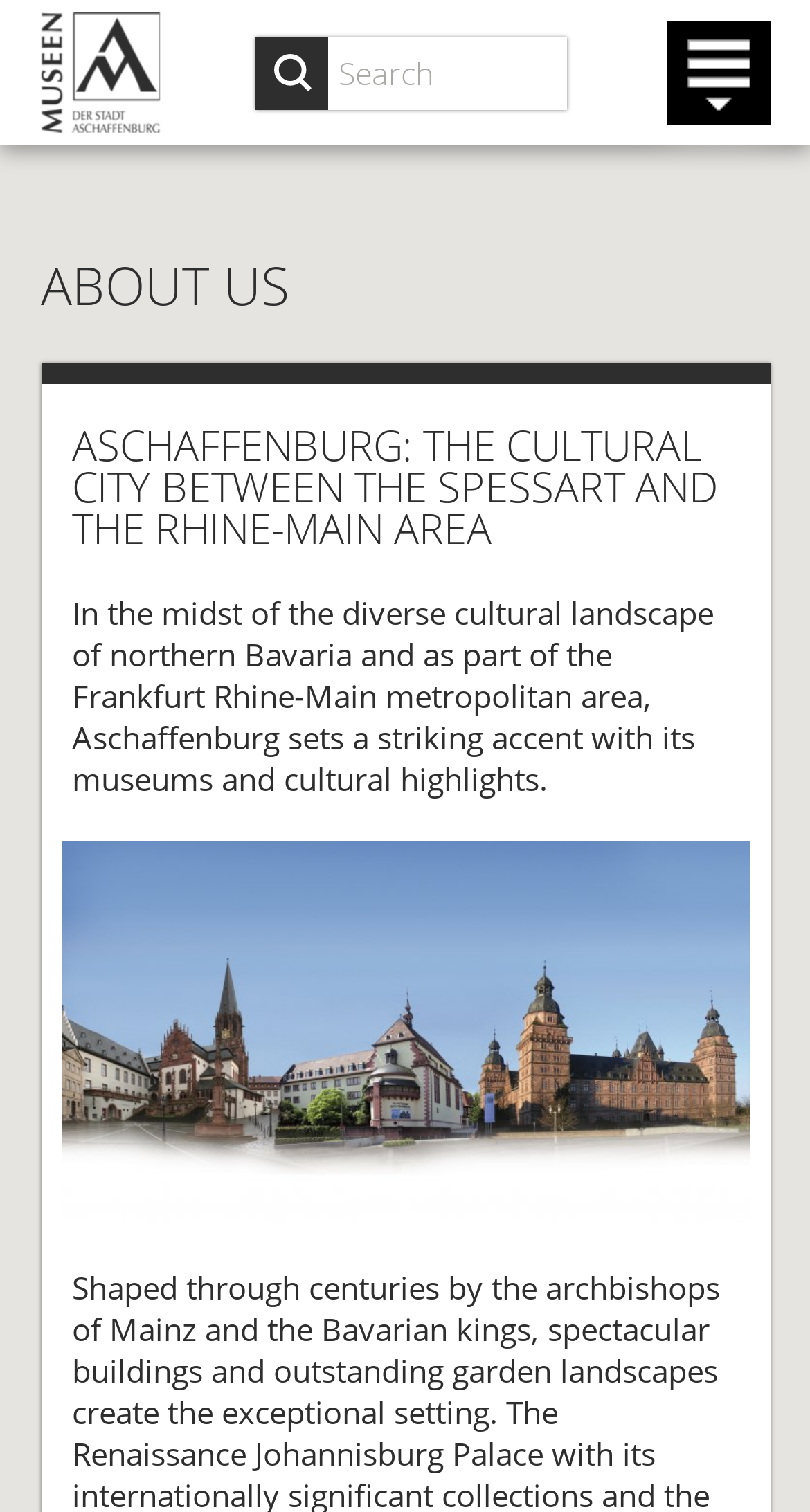Extract the bounding box of the UI element described as: "parent_node: Search name="suchinput" placeholder="Search"".

[0.405, 0.033, 0.7, 0.06]